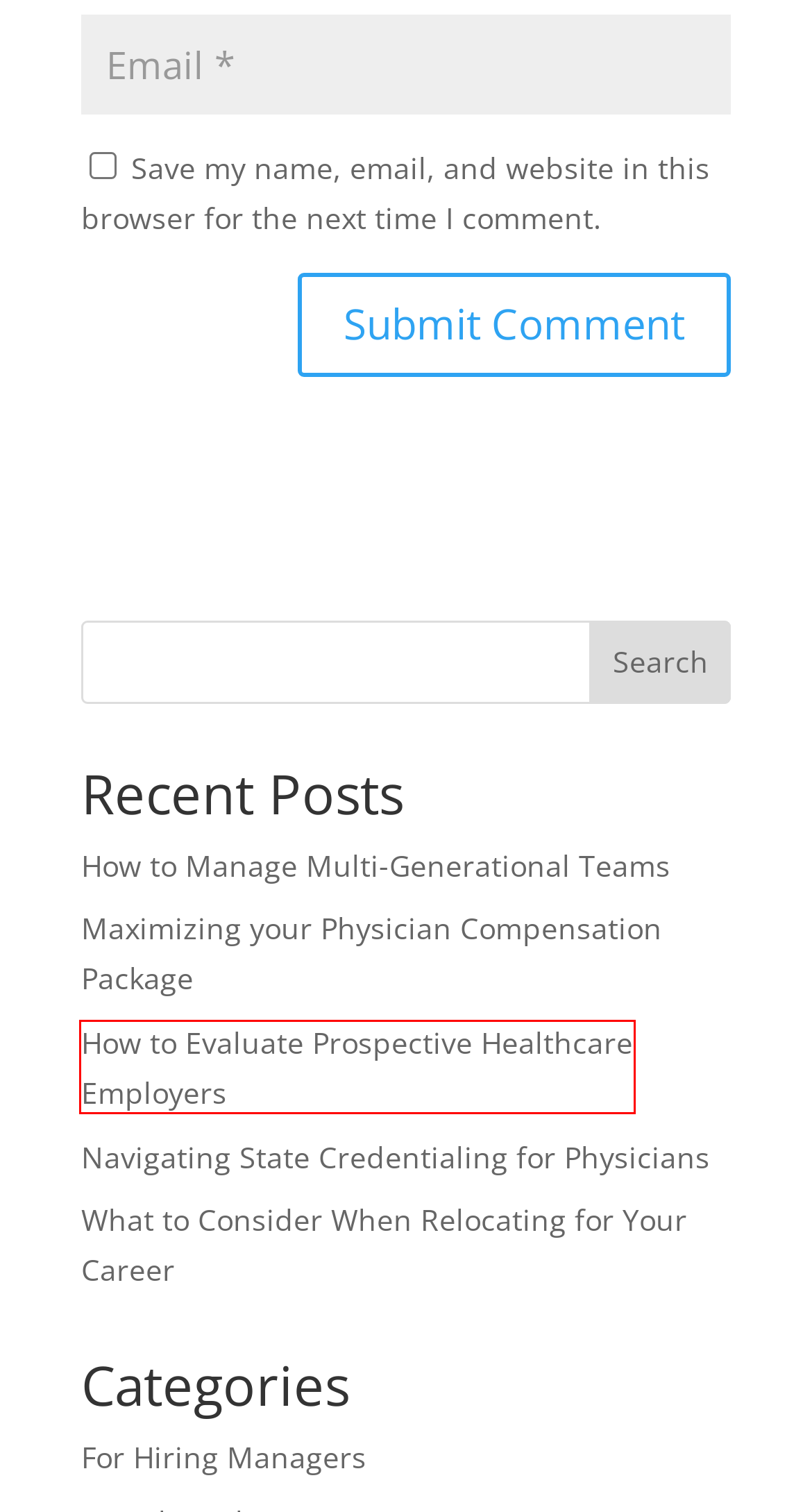View the screenshot of the webpage containing a red bounding box around a UI element. Select the most fitting webpage description for the new page shown after the element in the red bounding box is clicked. Here are the candidates:
A. Maximizing your Physician Compensation Package
B. What to Consider When Relocating for Your Career
C. Navigating State Credentialing for Physicians - Polaris Placement
D. Polaris Placement, Author at Polaris Placement
E. Healthcare Recruitment - Physician, Nurse and Executive Recruiters NYC
F. How to Manage Multi-Generational Teams
G. For Hiring Managers Archives - Polaris Placement
H. How to Evaluate Prospective Healthcare Employers

H